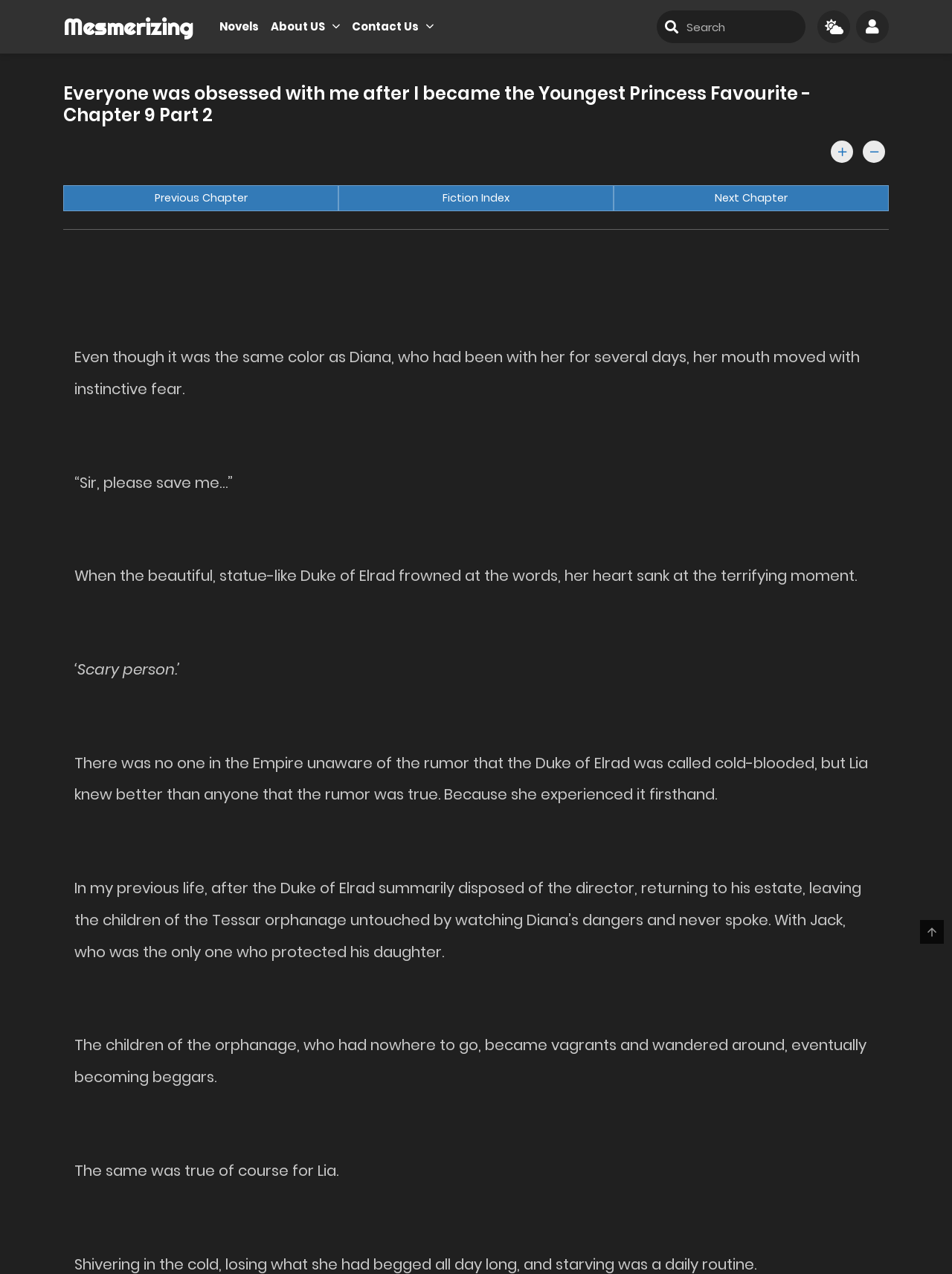Answer the following in one word or a short phrase: 
How many links are there in the navigation menu?

3